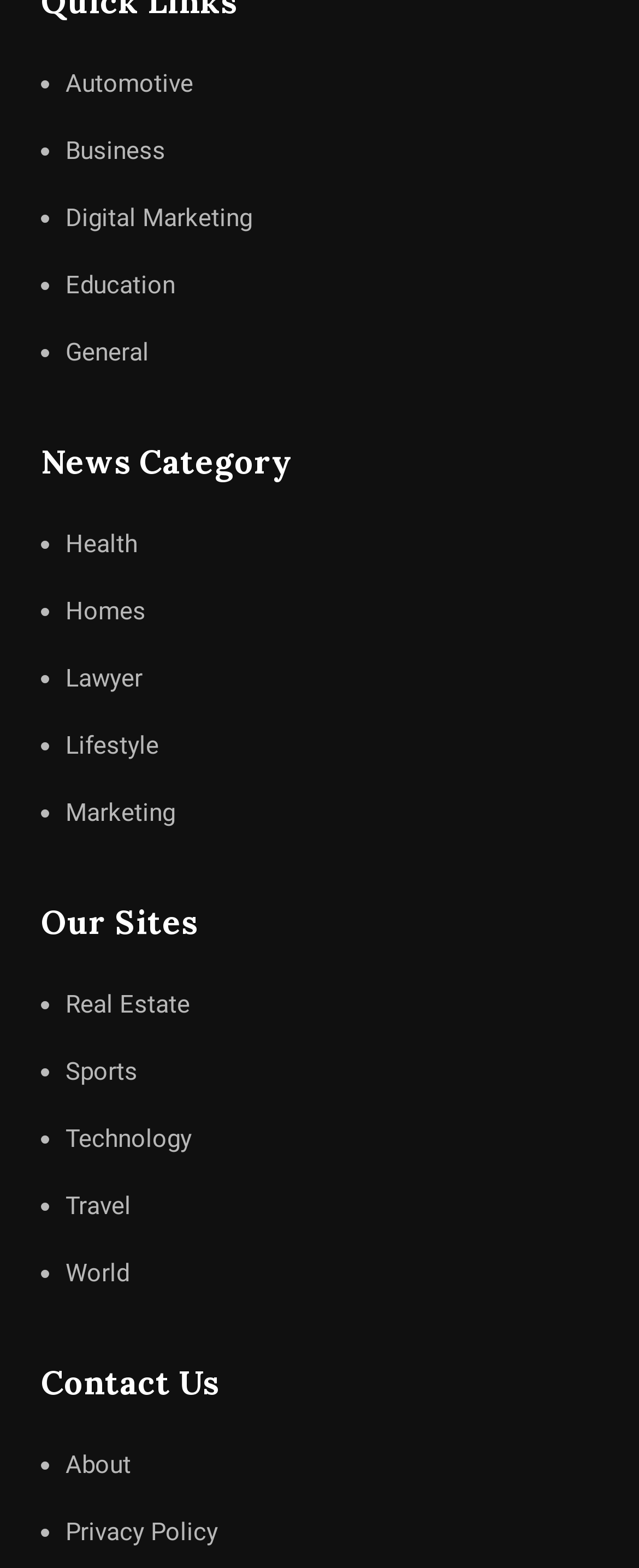How many categories are listed under News Category?
Based on the screenshot, provide a one-word or short-phrase response.

12